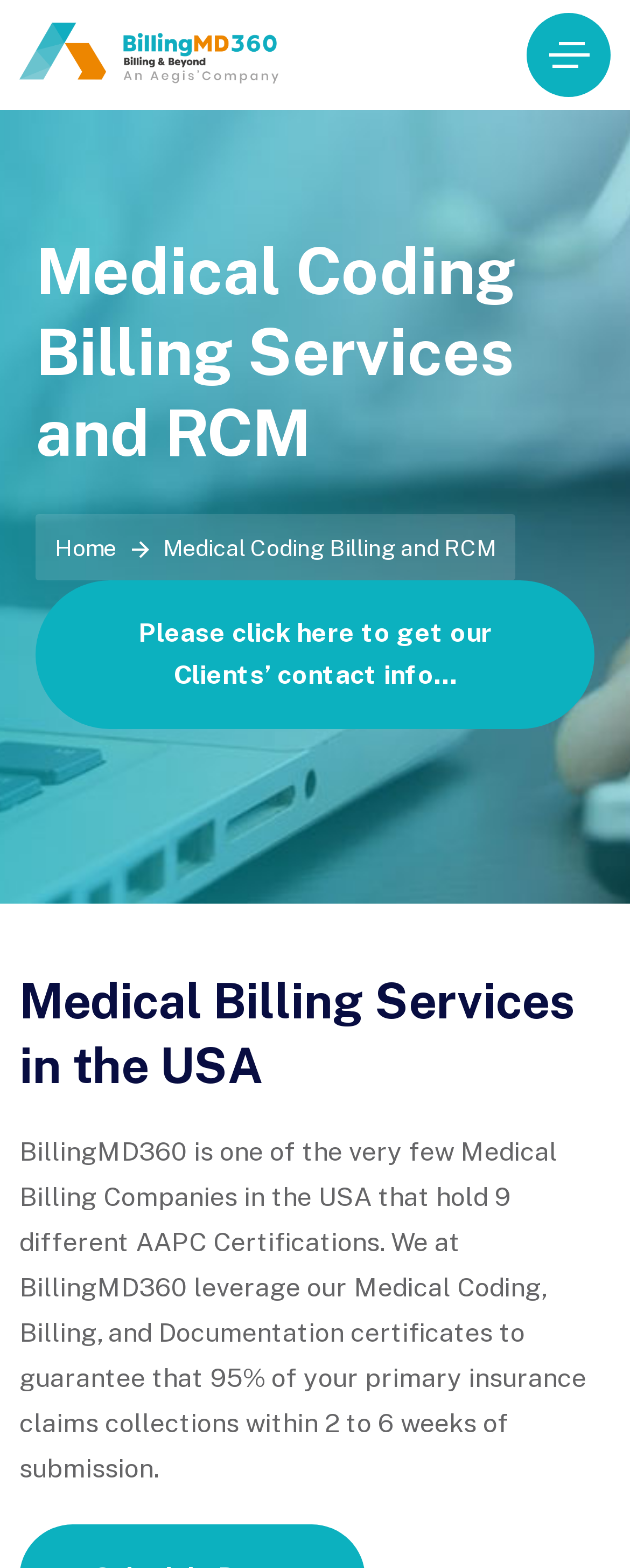Use a single word or phrase to answer this question: 
What is the relationship between Medical Coding and BillingMD360?

Medical Coding is a service of BillingMD360